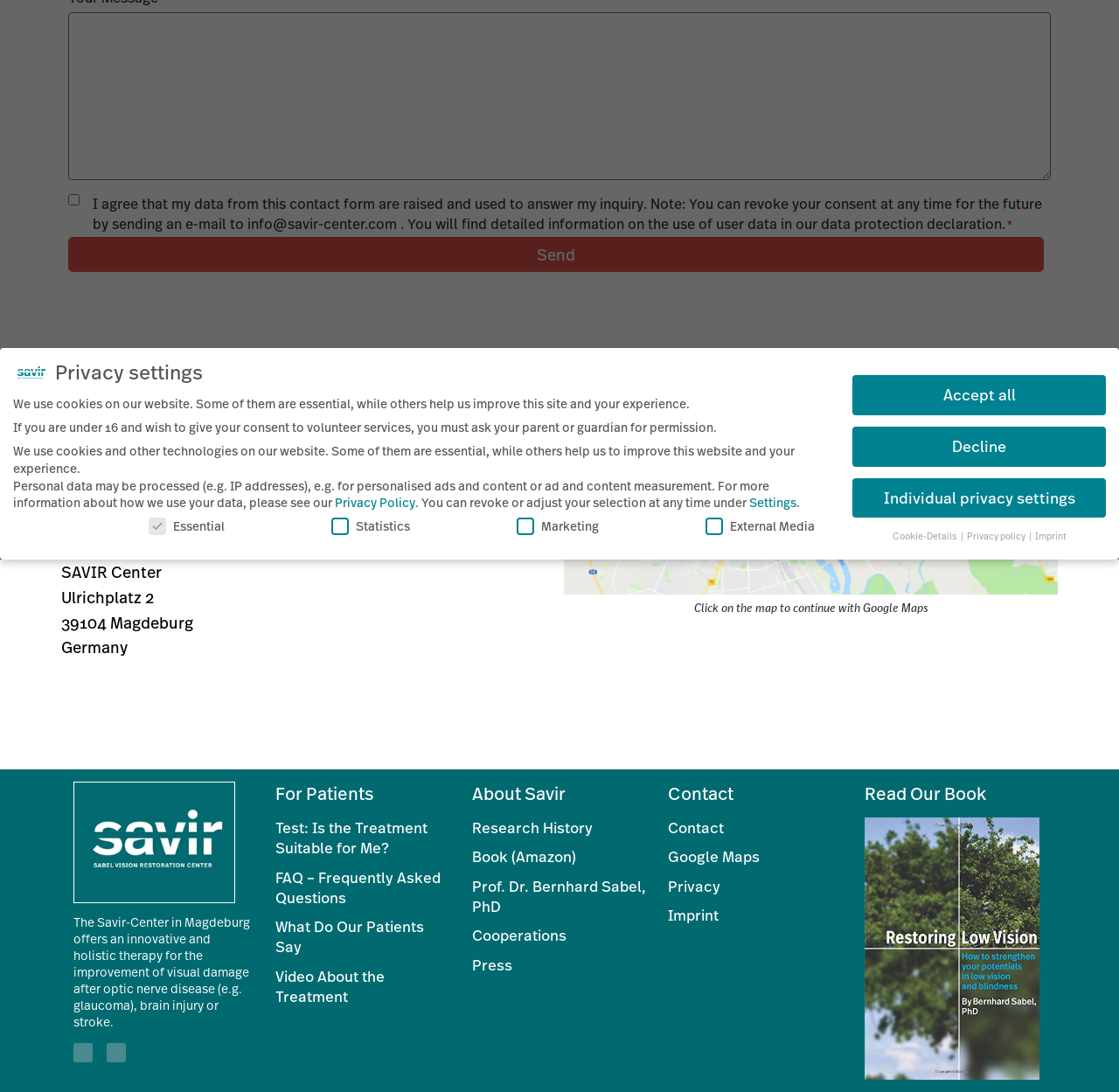Given the description of the UI element: "Decline", predict the bounding box coordinates in the form of [left, top, right, bottom], with each value being a float between 0 and 1.

[0.098, 0.626, 0.17, 0.659]